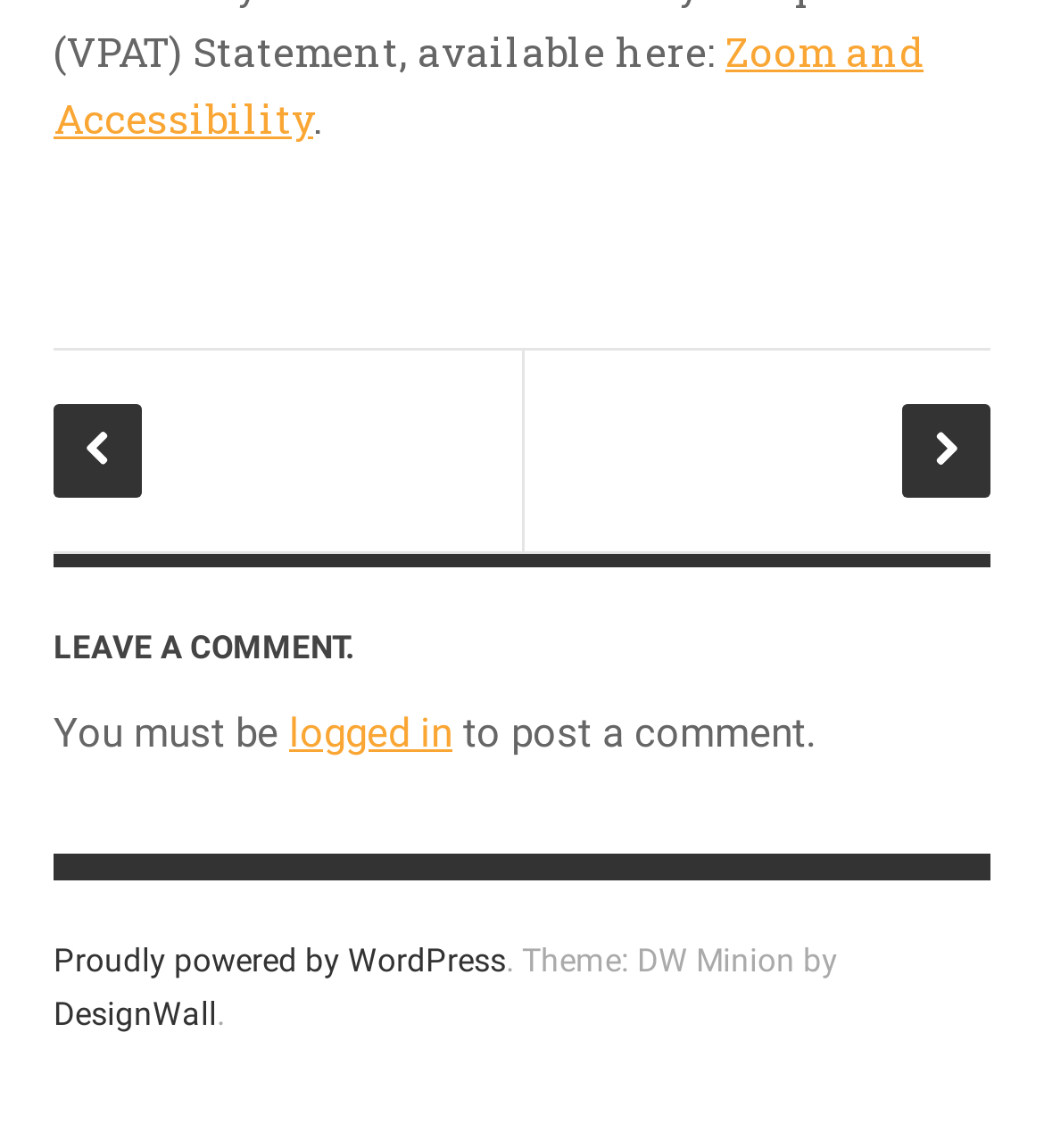Extract the bounding box coordinates for the described element: "Library". The coordinates should be represented as four float numbers between 0 and 1: [left, top, right, bottom].

[0.115, 0.941, 0.21, 0.973]